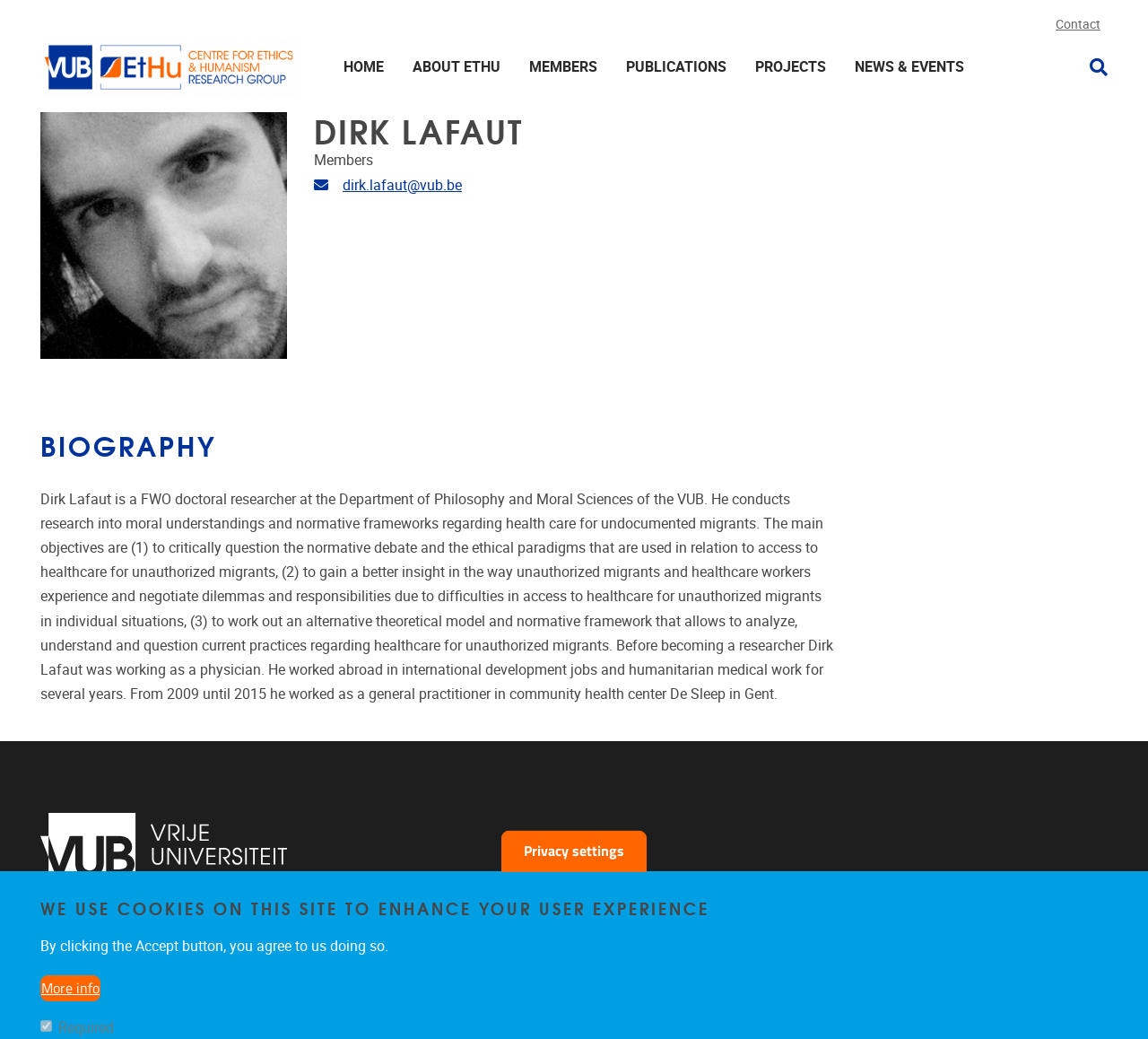Identify the bounding box for the described UI element. Provide the coordinates in (top-left x, top-left y, bottom-right x, bottom-right y) format with values ranging from 0 to 1: News & events

[0.732, 0.053, 0.852, 0.076]